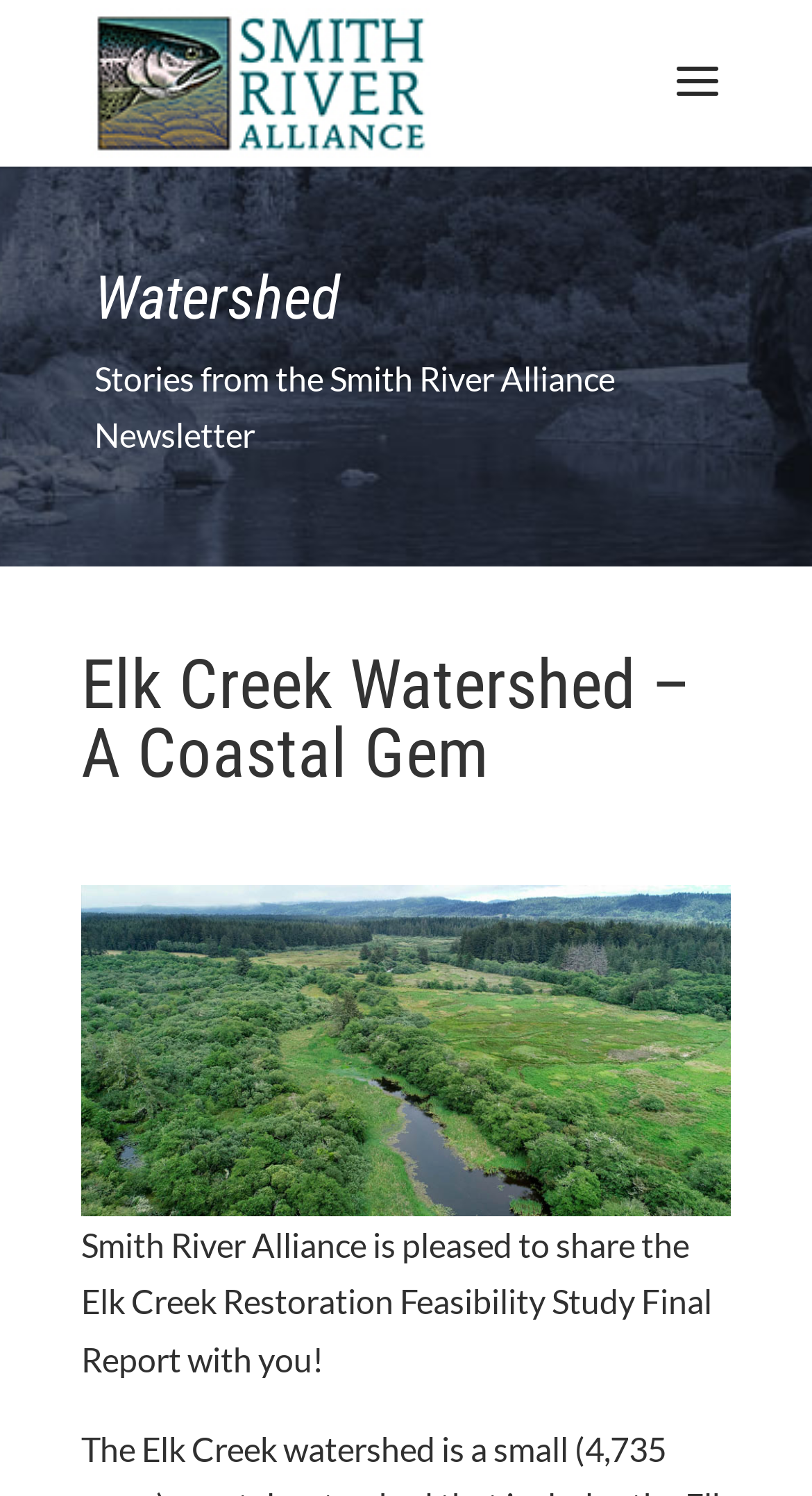Carefully examine the image and provide an in-depth answer to the question: What is the name of the newsletter?

The name of the newsletter can be found in the text 'Stories from the Smith River Alliance Newsletter' which is displayed on the webpage, indicating that it is the name of the newsletter.